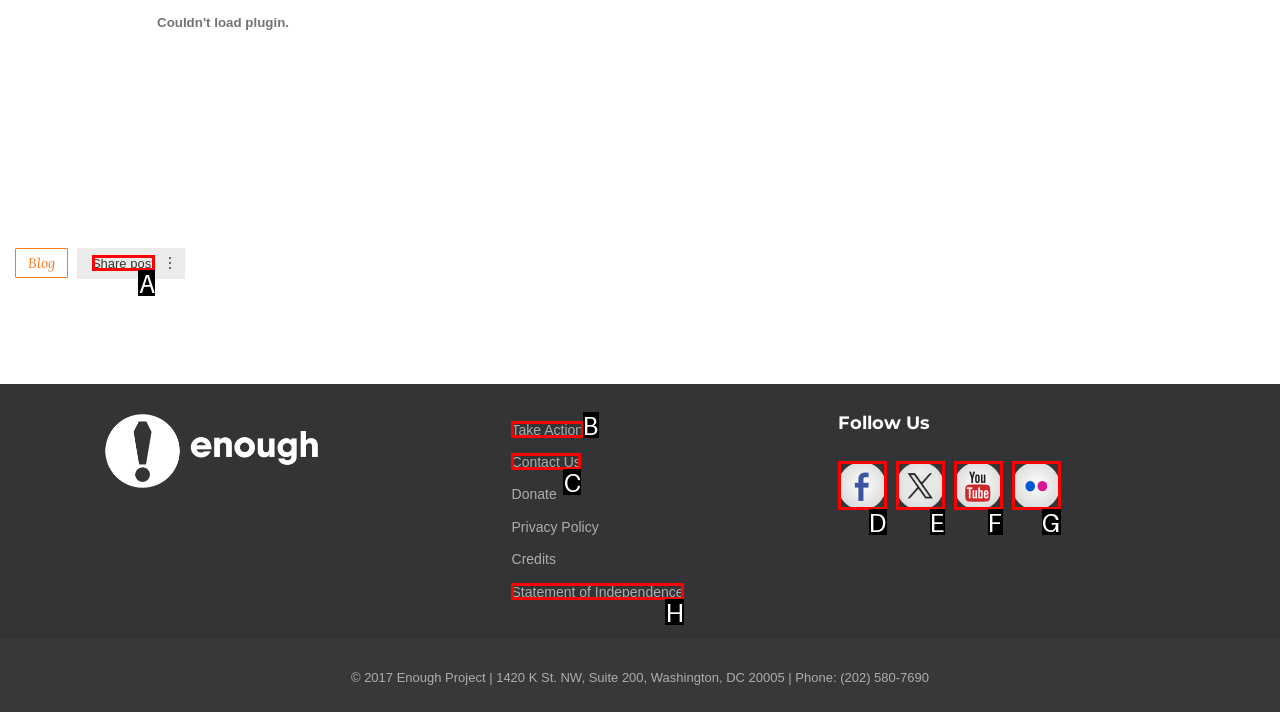Which HTML element should be clicked to complete the following task: Share a post?
Answer with the letter corresponding to the correct choice.

A